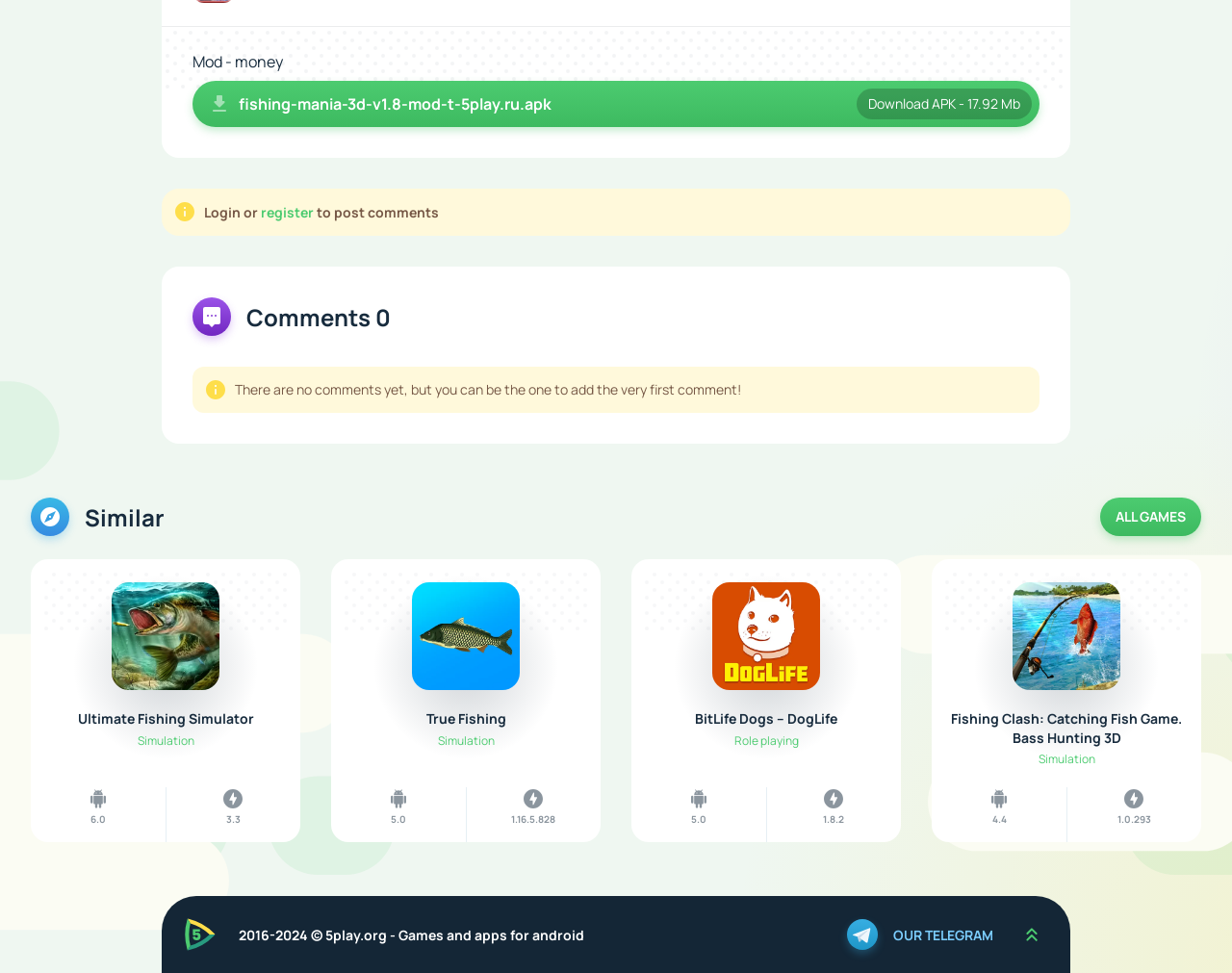Determine the bounding box coordinates for the clickable element required to fulfill the instruction: "Download APK". Provide the coordinates as four float numbers between 0 and 1, i.e., [left, top, right, bottom].

[0.156, 0.083, 0.844, 0.131]